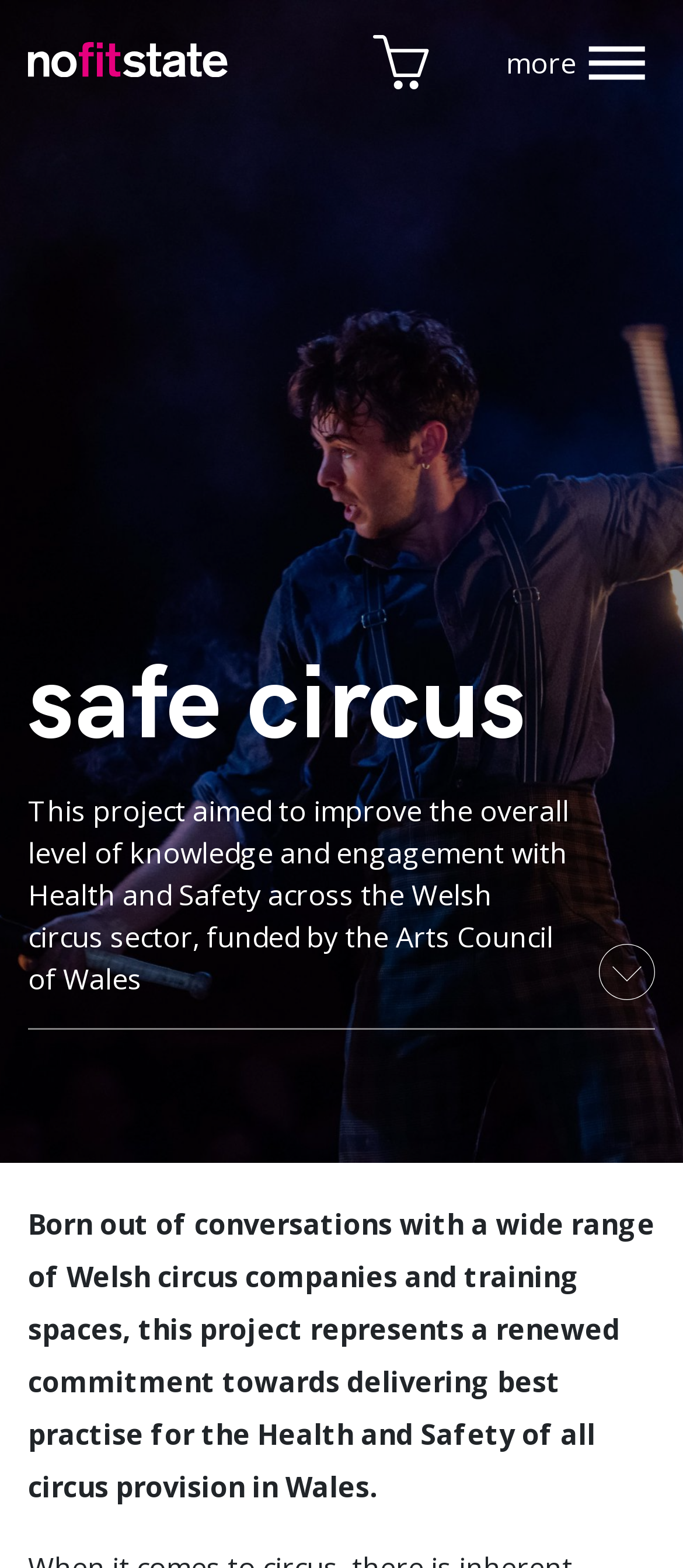What is the name of the organization?
Please ensure your answer to the question is detailed and covers all necessary aspects.

The name of the organization can be found in the top-left corner of the webpage, where it says 'NoFit State | Safe Circus'. This is likely the name of the organization that is running the project described on the webpage.